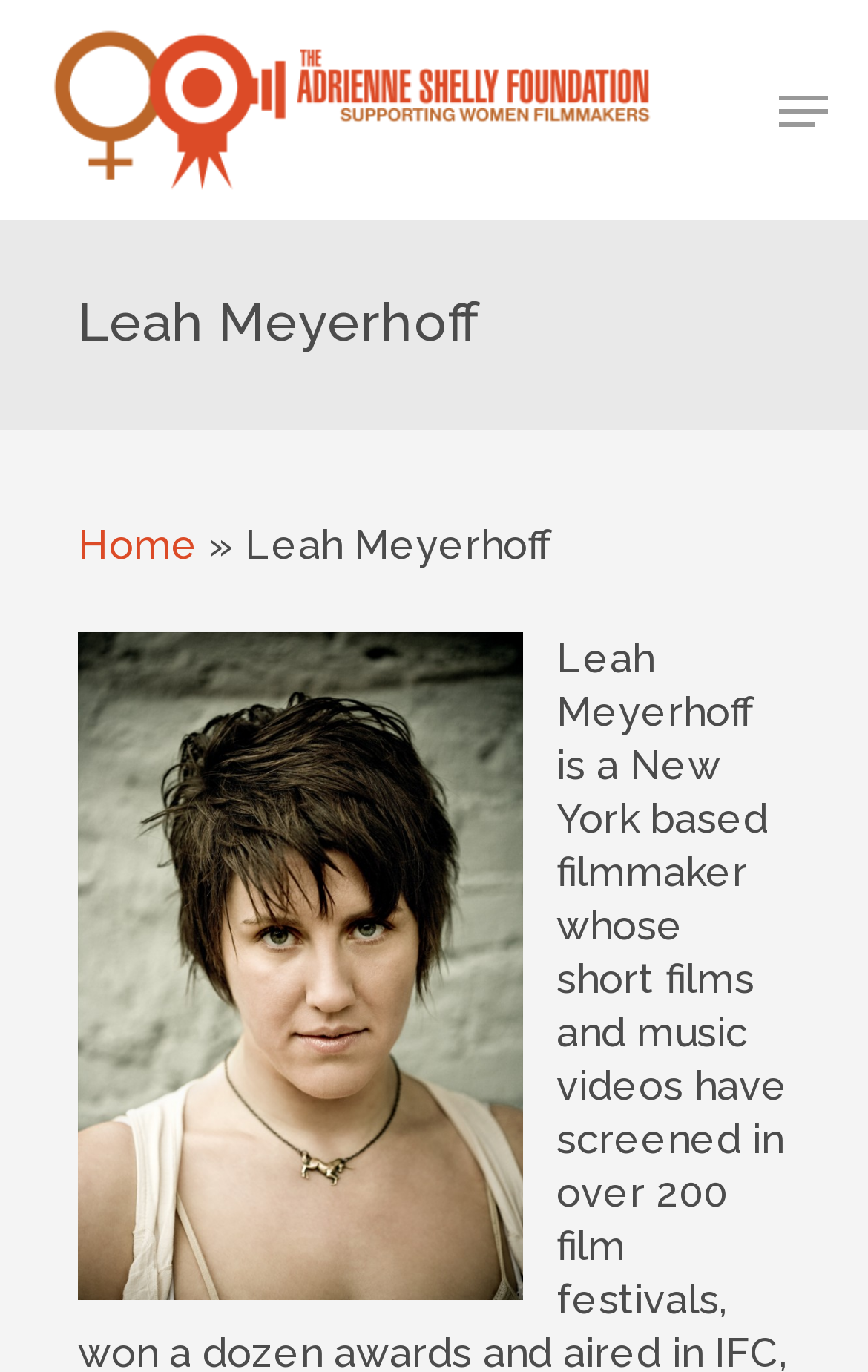Please specify the bounding box coordinates of the clickable region to carry out the following instruction: "contact us". The coordinates should be four float numbers between 0 and 1, in the format [left, top, right, bottom].

[0.63, 0.576, 0.841, 0.625]